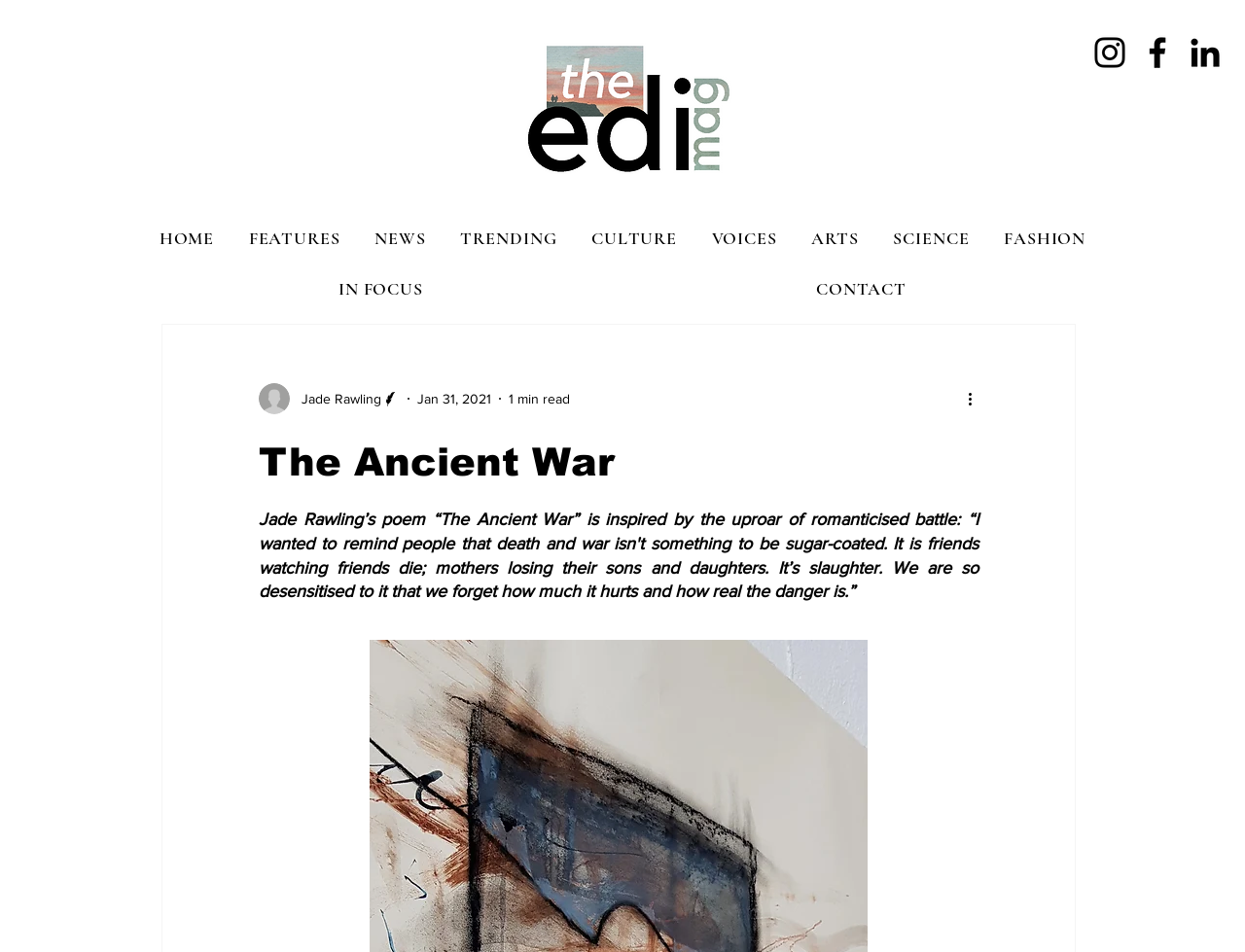Based on the element description, predict the bounding box coordinates (top-left x, top-left y, bottom-right x, bottom-right y) for the UI element in the screenshot: IN FOCUS

[0.117, 0.281, 0.494, 0.326]